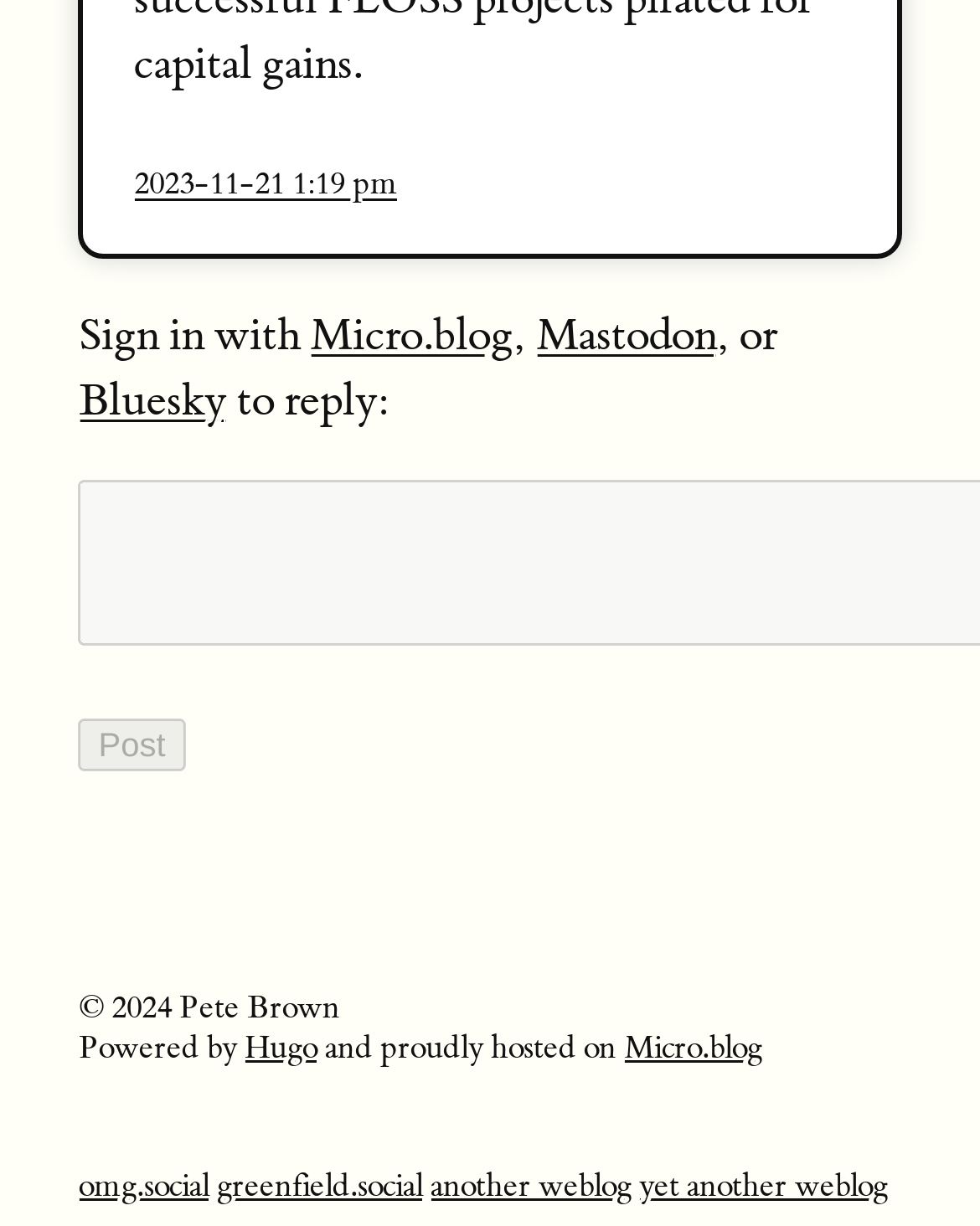Locate the bounding box coordinates of the item that should be clicked to fulfill the instruction: "Sign in with Micro.blog".

[0.316, 0.252, 0.524, 0.297]